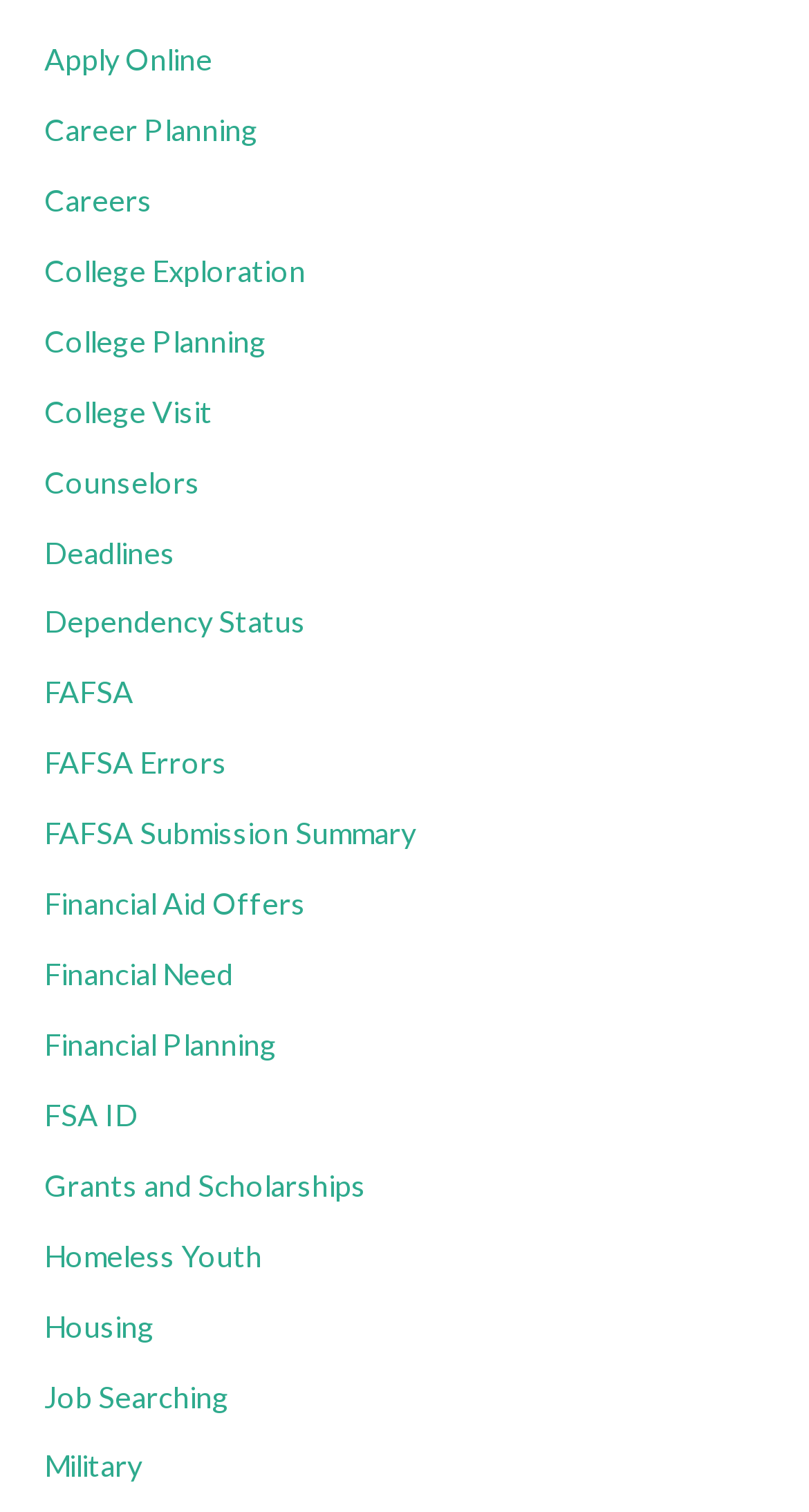Using the given description, provide the bounding box coordinates formatted as (top-left x, top-left y, bottom-right x, bottom-right y), with all values being floating point numbers between 0 and 1. Description: Housing

[0.055, 0.865, 0.191, 0.888]